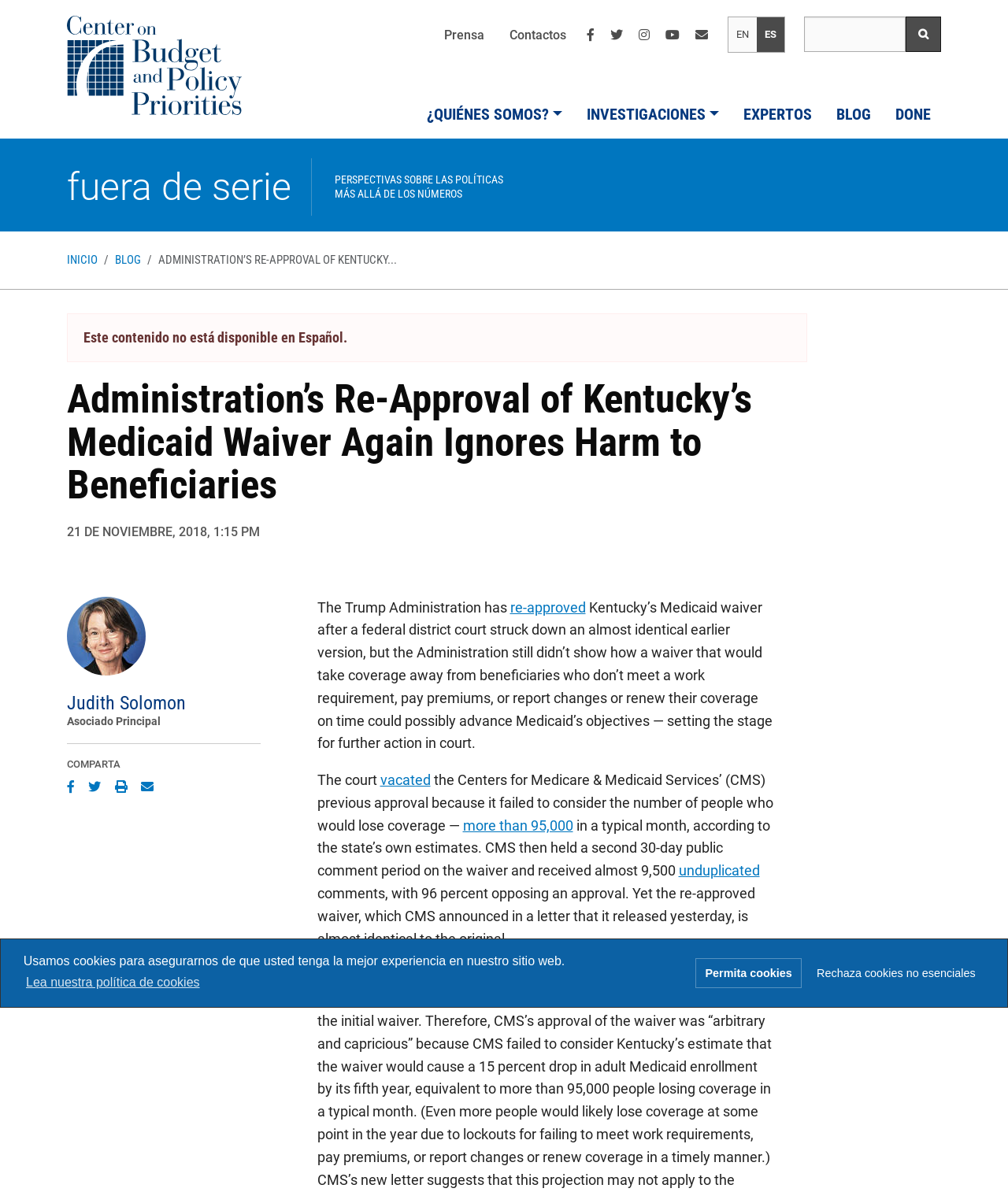Given the description "Permita cookies", provide the bounding box coordinates of the corresponding UI element.

[0.69, 0.804, 0.796, 0.829]